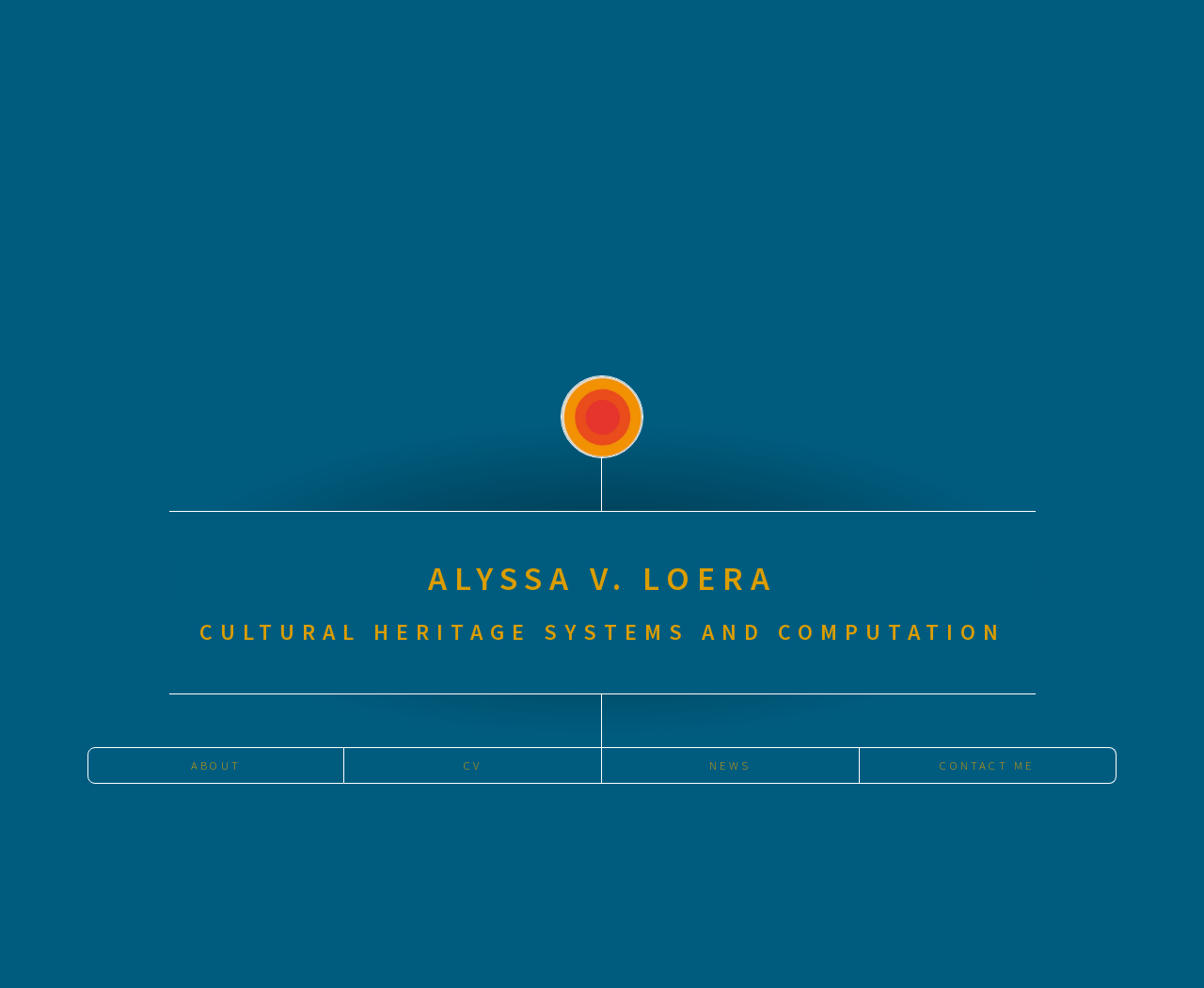What is the field of expertise of Alyssa V. Loera?
Refer to the screenshot and deliver a thorough answer to the question presented.

The second heading element on the webpage mentions 'CULTURAL HERITAGE SYSTEMS AND COMPUTATION', which suggests that Alyssa V. Loera has expertise or is involved in this field.